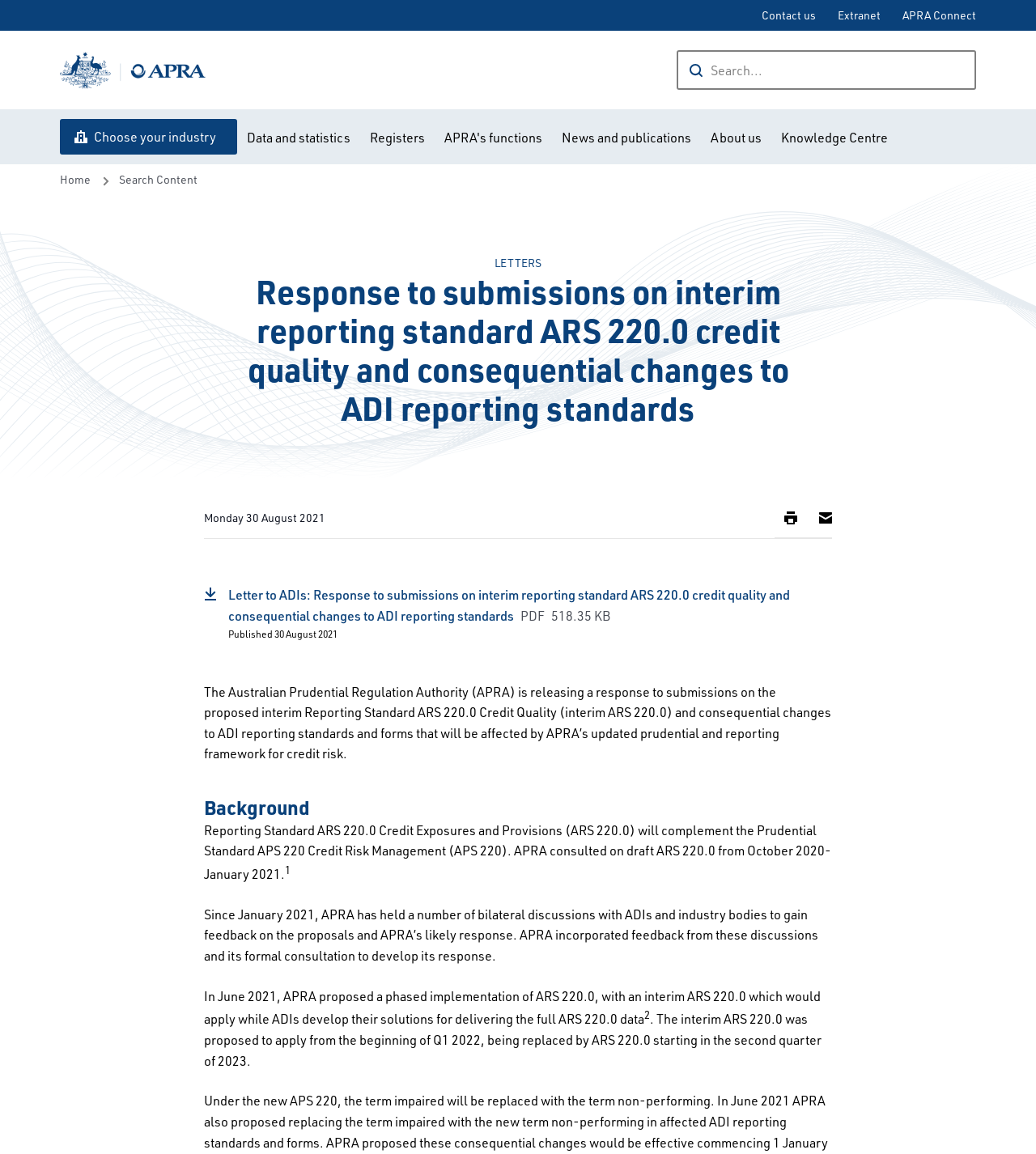Based on the image, please respond to the question with as much detail as possible:
What is the name of the authority on this webpage?

I determined the answer by looking at the top-left corner of the webpage, where I found the logo and the text 'Australian Prudential Regulation Authority (APRA)'. This suggests that APRA is the authority associated with this webpage.